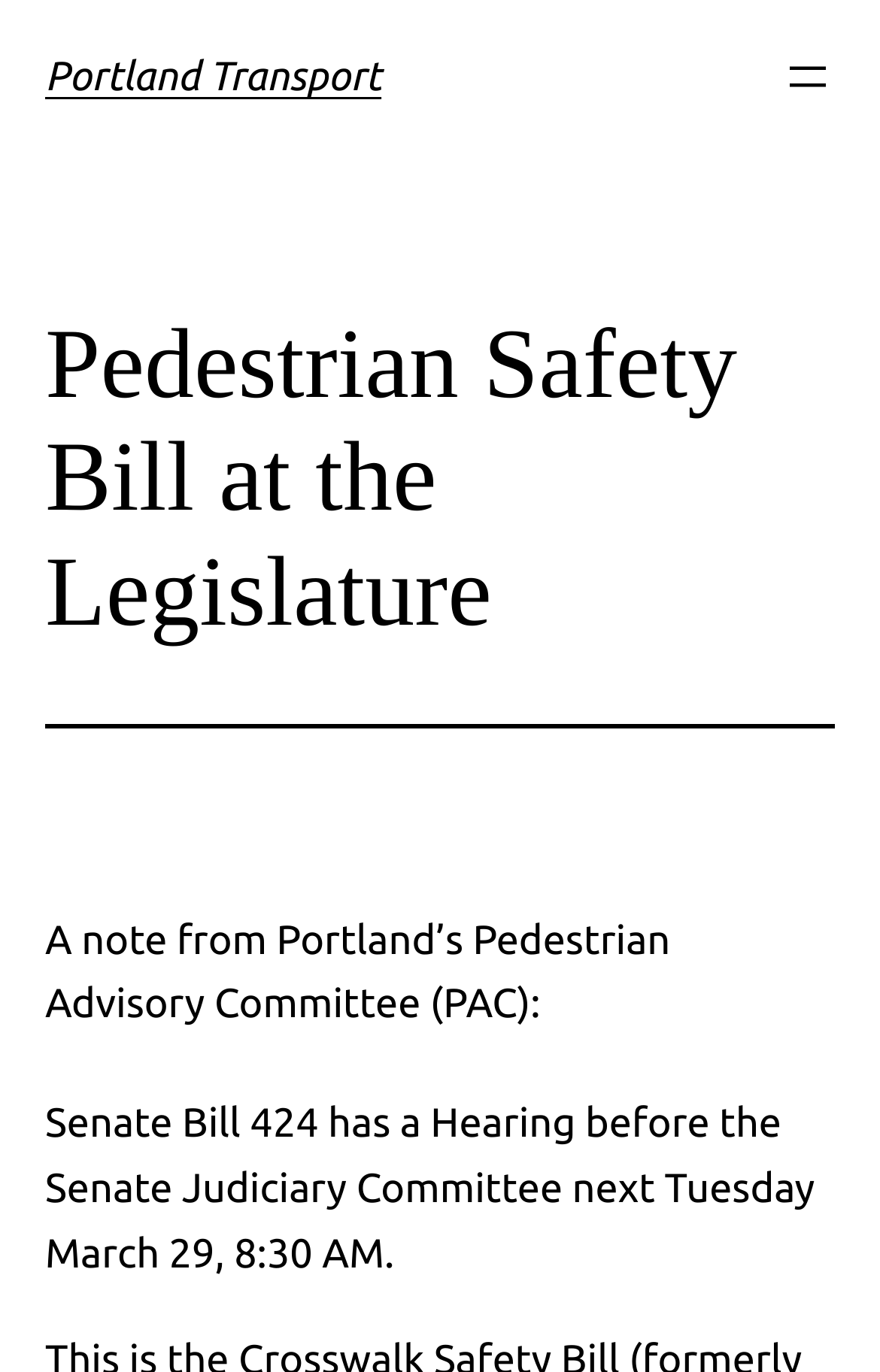Summarize the webpage with intricate details.

The webpage is about the Pedestrian Safety Bill at the Legislature, specifically related to Portland Transport. At the top left, there is a heading that reads "Portland Transport", which is also a clickable link. On the top right, there is a button labeled "Open menu" that, when clicked, opens a dialog box.

Below the top section, there is a prominent heading that spans almost the entire width of the page, stating "Pedestrian Safety Bill at the Legislature". Underneath this heading, there is a horizontal separator line that divides the page into two sections.

In the lower section, there is a note from Portland's Pedestrian Advisory Committee (PAC), which introduces the main content. This content informs readers that Senate Bill 424 has a hearing before the Senate Judiciary Committee on Tuesday, March 29, at 8:30 AM.